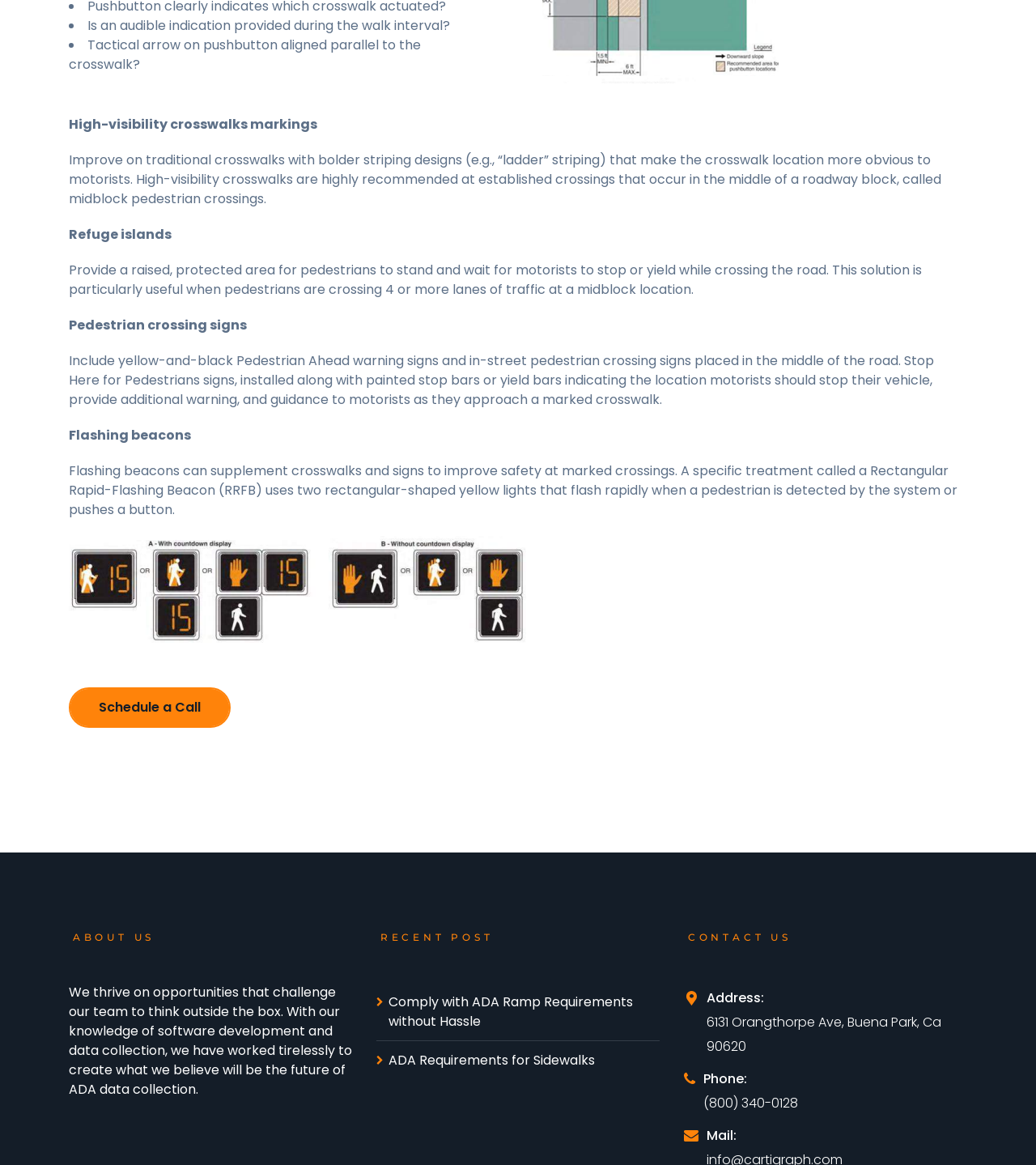What is the purpose of refuge islands?
Carefully analyze the image and provide a thorough answer to the question.

According to the webpage, refuge islands are designed to provide a raised, protected area for pedestrians to stand and wait for motorists to stop or yield while crossing the road, particularly useful when pedestrians are crossing 4 or more lanes of traffic at a midblock location.